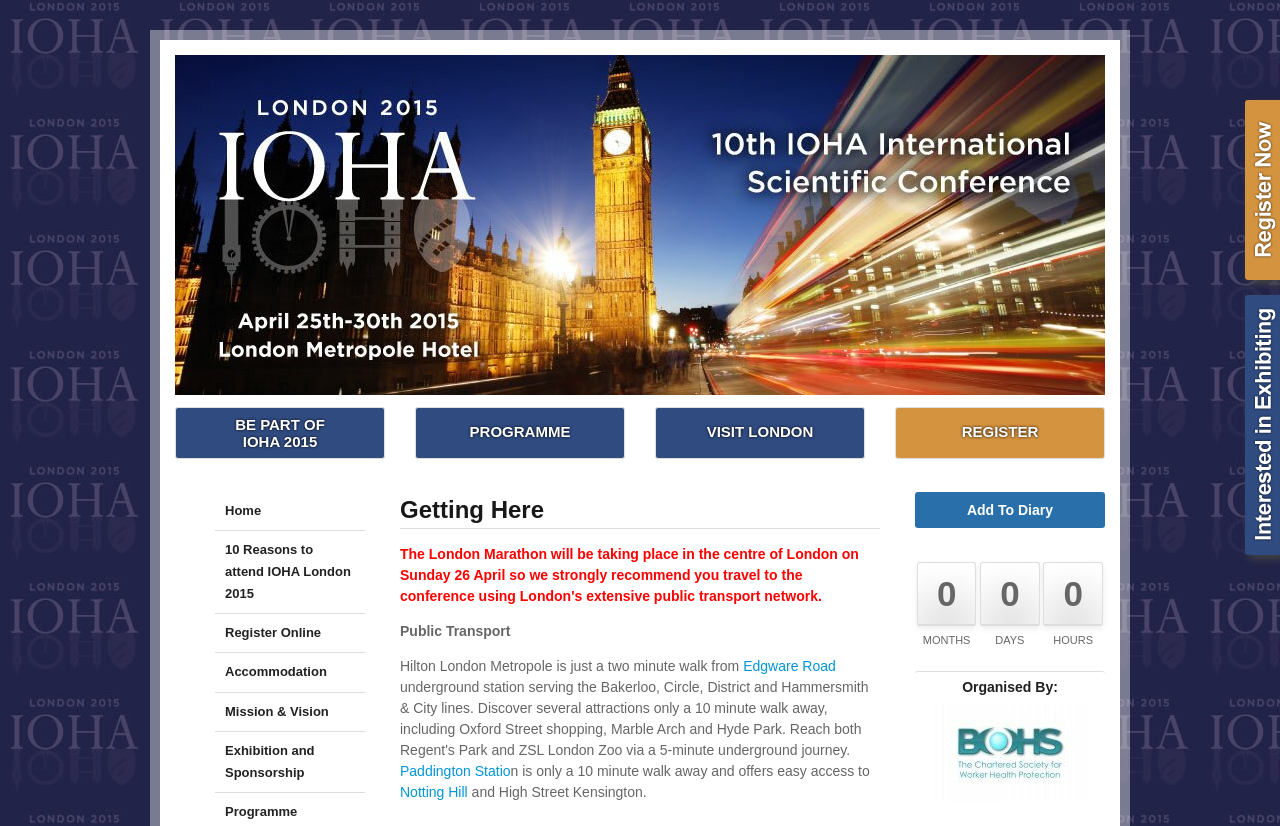Please analyze the image and give a detailed answer to the question:
How many minutes does it take to walk from Hilton London Metropole to Paddington Station?

According to the webpage, Paddington Station is only a 10-minute walk away from Hilton London Metropole, which implies that it takes 10 minutes to walk from the hotel to the station.